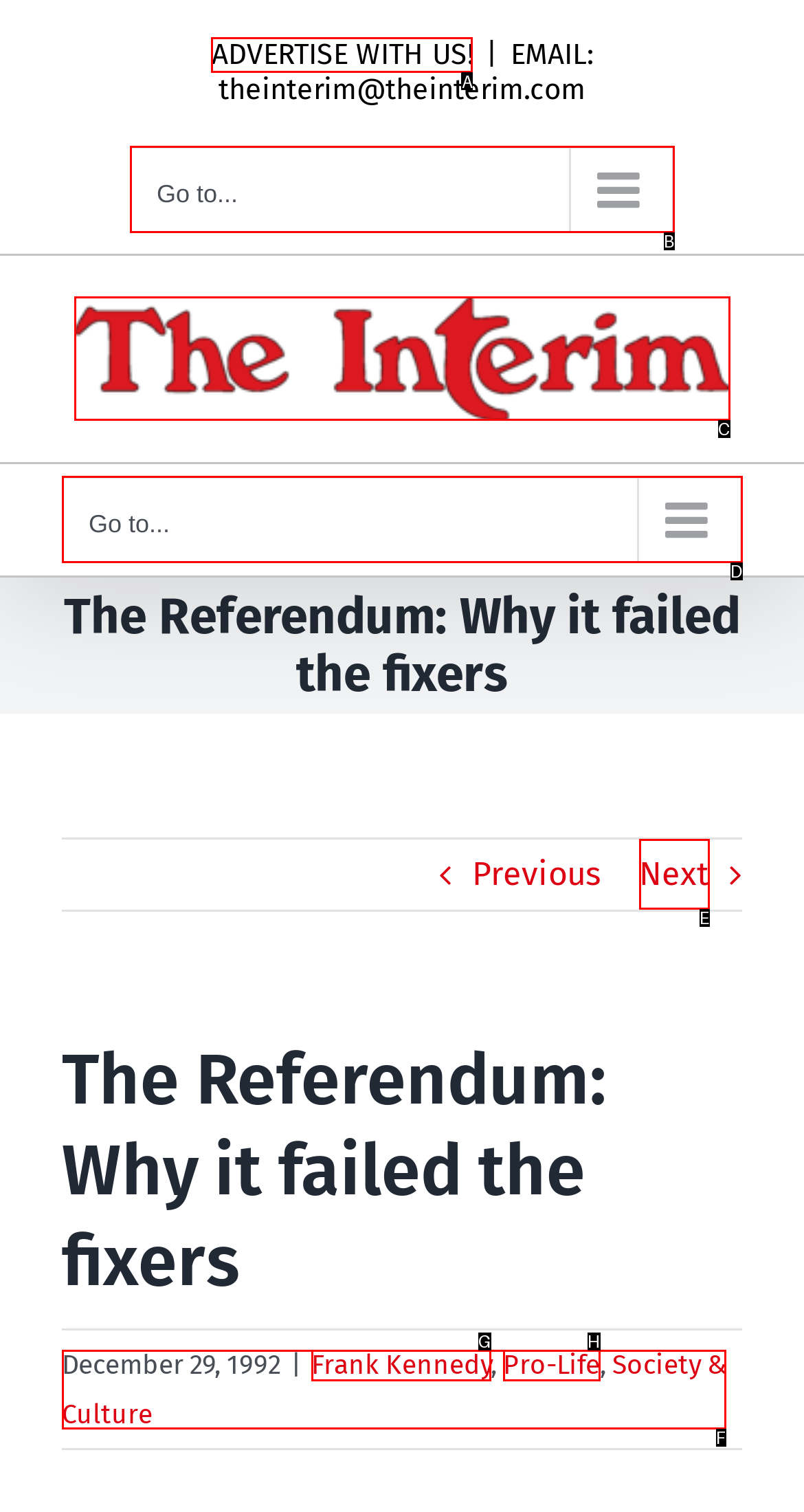Tell me which element should be clicked to achieve the following objective: Click the 'ADVERTISE WITH US!' link
Reply with the letter of the correct option from the displayed choices.

A